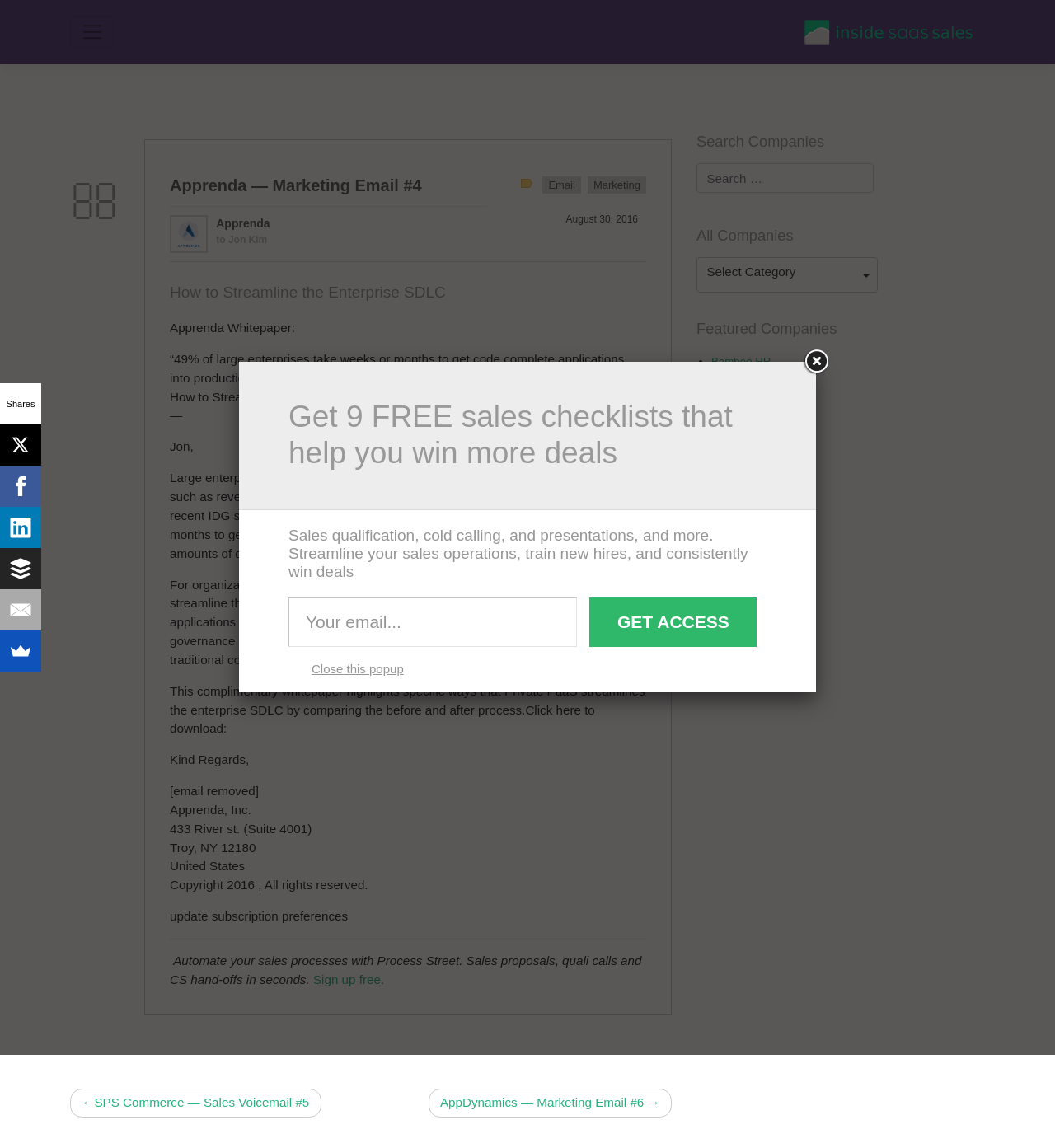Generate a thorough caption detailing the webpage content.

The webpage is about Apprenda, a marketing email service, and it appears to be a sales email template. At the top, there is a navigation button to toggle navigation and a link to "Inside SaaS Sales". Below this, there is a main section that takes up most of the page. 

In the main section, there is a header with the title "Apprenda — Marketing Email #4" and a link to download a whitepaper. Below this, there is a section with a heading "How to Streamline the Enterprise SDLC" and several paragraphs of text discussing the challenges of digitalization and the importance of streamlining the Software Development Lifecycle (SDLC) process. 

The text is followed by a call-to-action to download a complimentary whitepaper, and then a section with the sender's information, including their name, email address, and company details. 

On the right side of the page, there is a complementary section with a search bar, a list of featured companies, and a section with links to various sales tools. 

At the bottom of the page, there is a section with a heading "Get 9 FREE sales checklists that help you win more deals" and a brief description of the checklists. Below this, there is a form to enter an email address to get access to the checklists, along with a button to submit the form. 

There are also several links and buttons scattered throughout the page, including a link to close a popup, a link to "Posts", and a button to select a category.